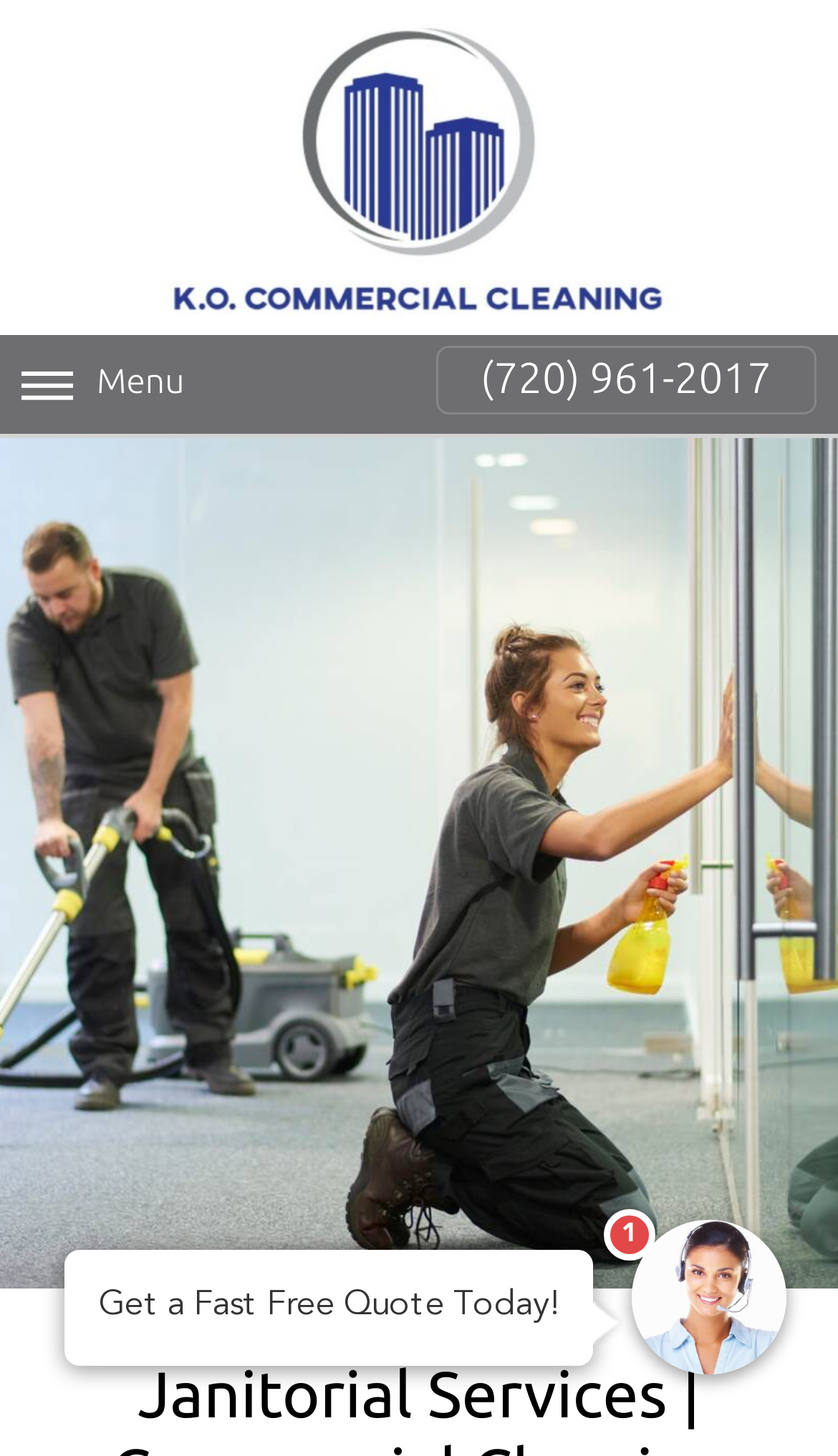Using the provided description: "(720) 961-2017", find the bounding box coordinates of the corresponding UI element. The output should be four float numbers between 0 and 1, in the format [left, top, right, bottom].

[0.519, 0.237, 0.974, 0.285]